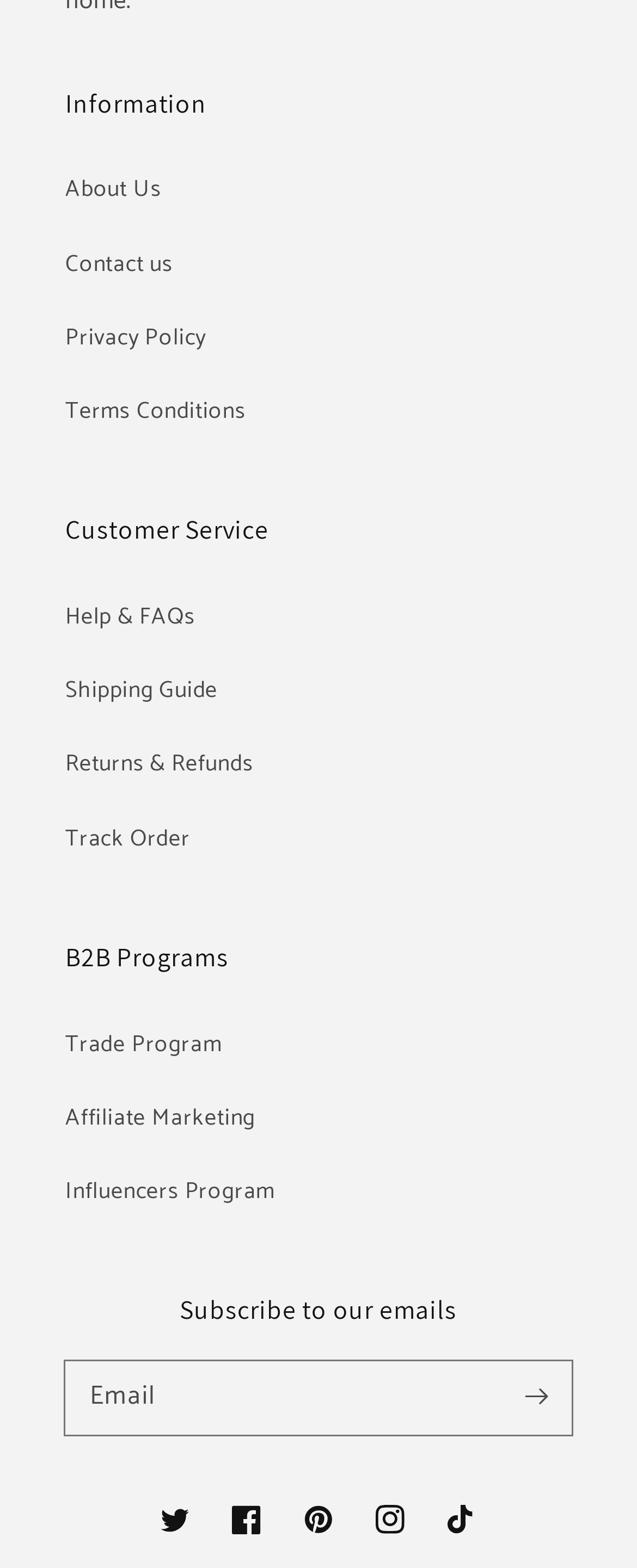Locate the bounding box coordinates of the area you need to click to fulfill this instruction: 'Get help from FAQs'. The coordinates must be in the form of four float numbers ranging from 0 to 1: [left, top, right, bottom].

[0.103, 0.371, 0.897, 0.418]